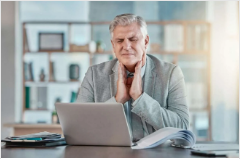What is on the shelves in the background? From the image, respond with a single word or brief phrase.

Books and decorative items